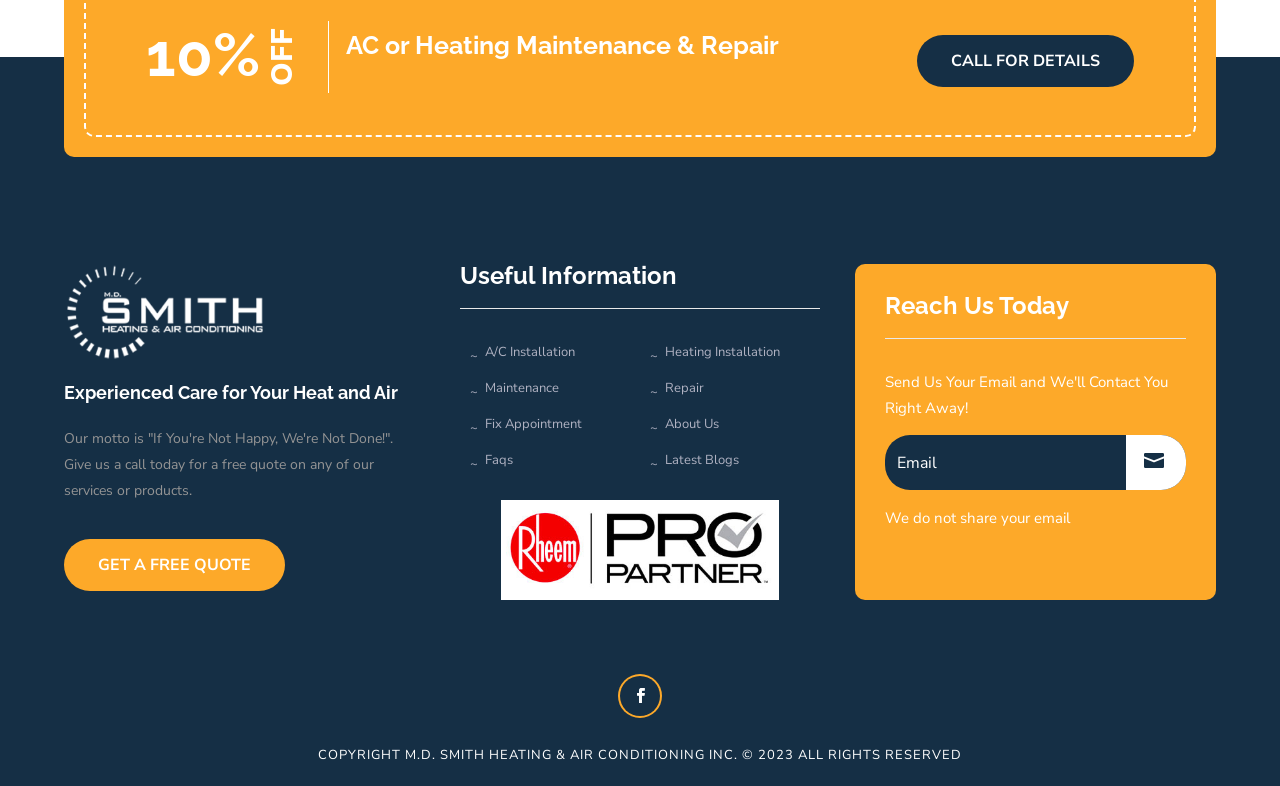Determine the bounding box for the HTML element described here: "Get a Free Quote". The coordinates should be given as [left, top, right, bottom] with each number being a float between 0 and 1.

[0.05, 0.686, 0.223, 0.753]